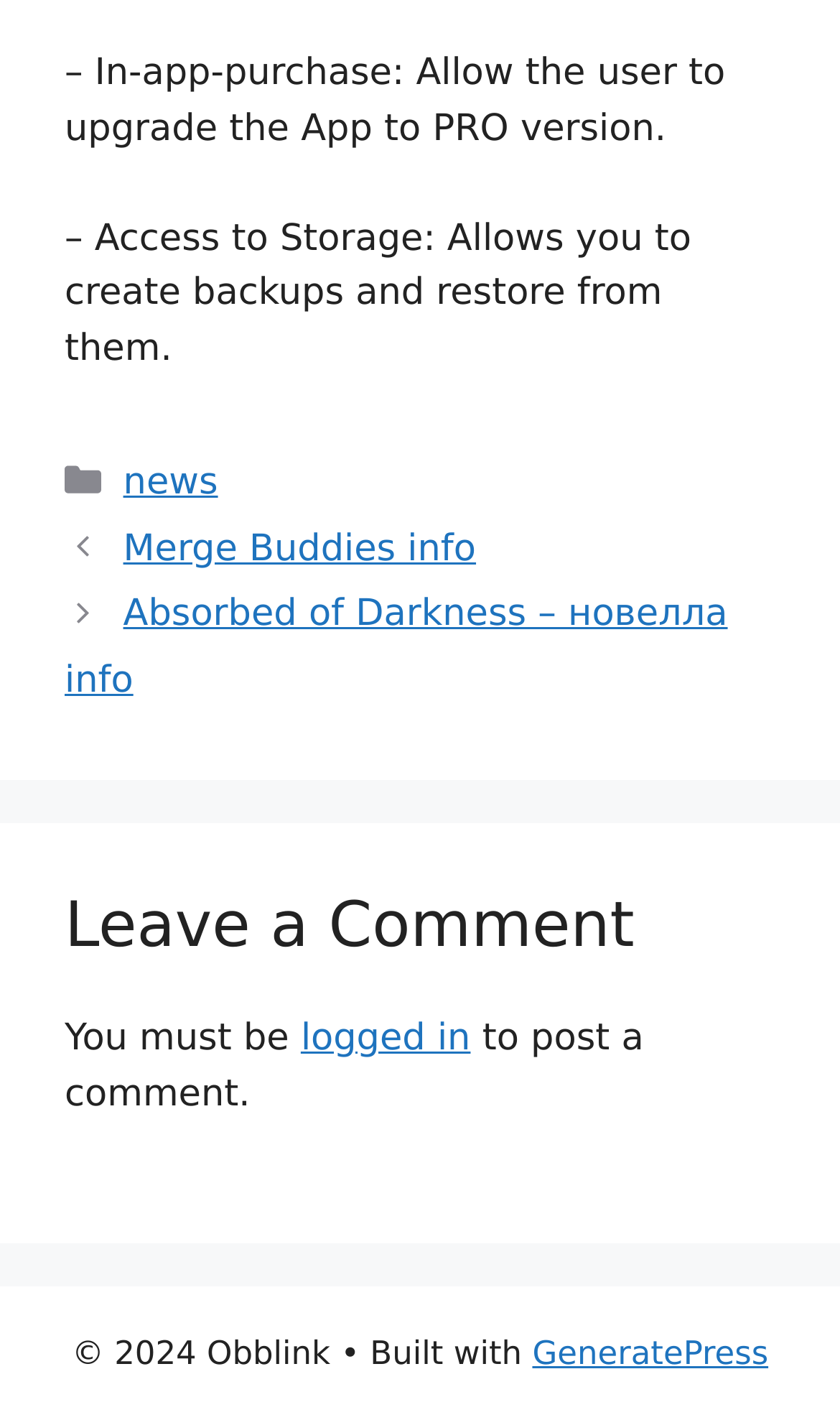Provide a brief response to the question below using one word or phrase:
What is required to post a comment?

logged in